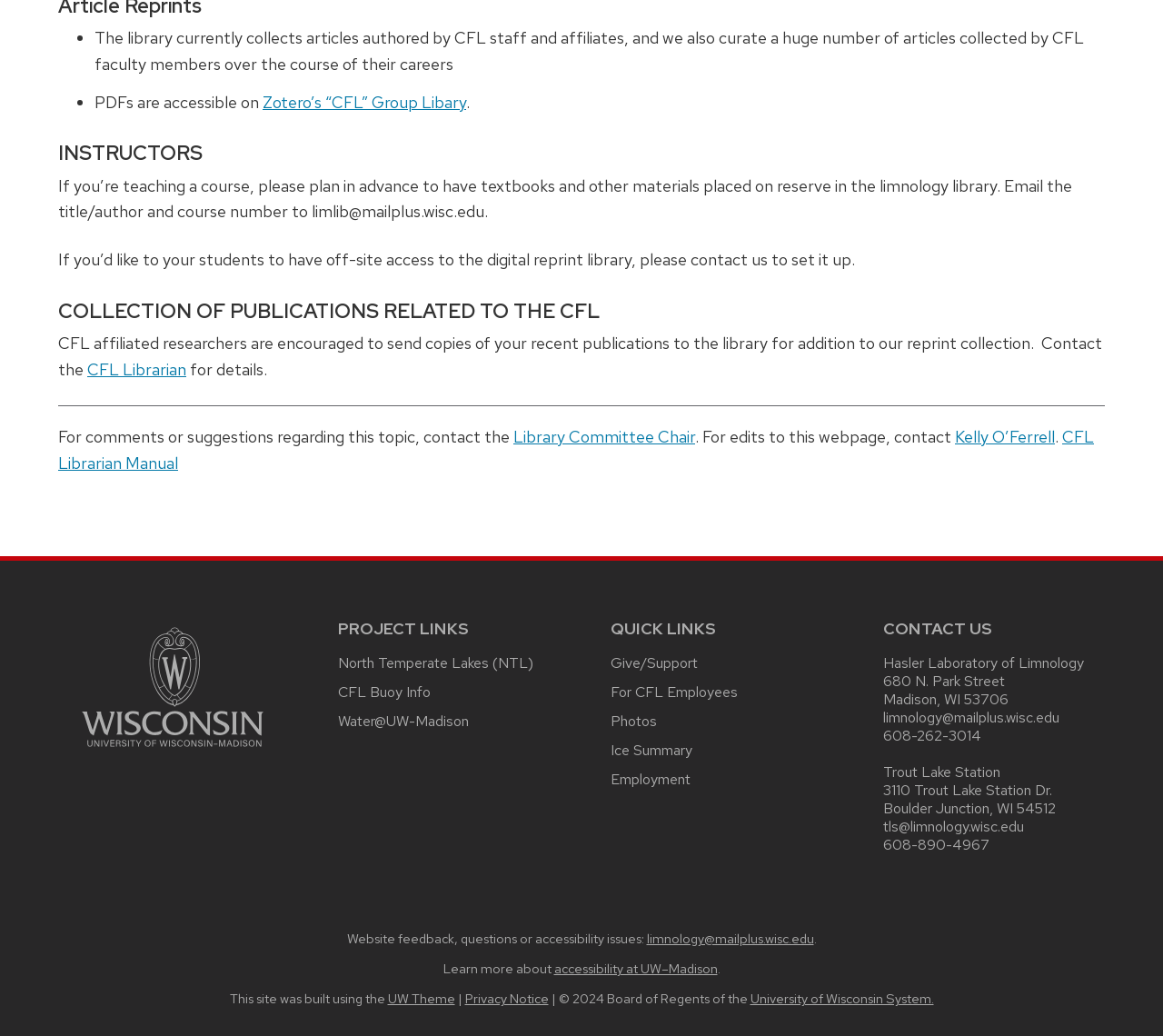Identify the bounding box coordinates for the UI element described by the following text: "alt="As Seen On Waverly Bride"". Provide the coordinates as four float numbers between 0 and 1, in the format [left, top, right, bottom].

None